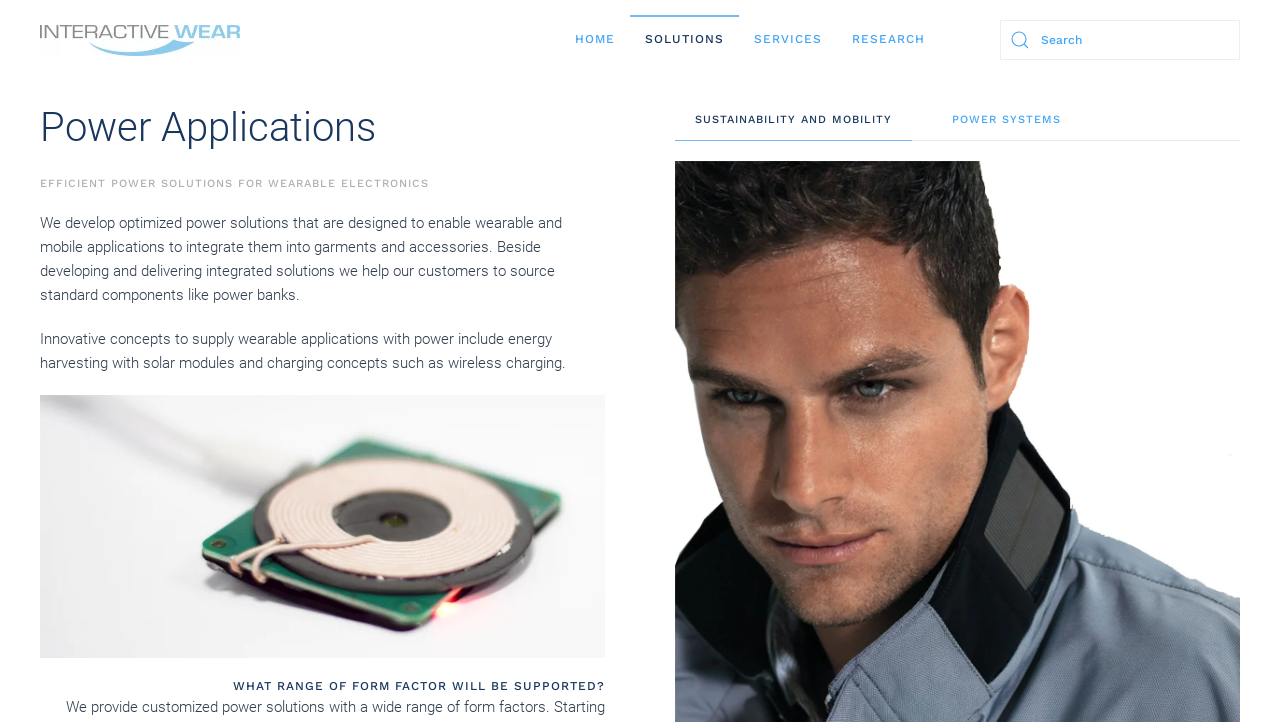What is the purpose of the company?
Based on the image content, provide your answer in one word or a short phrase.

Developing power solutions